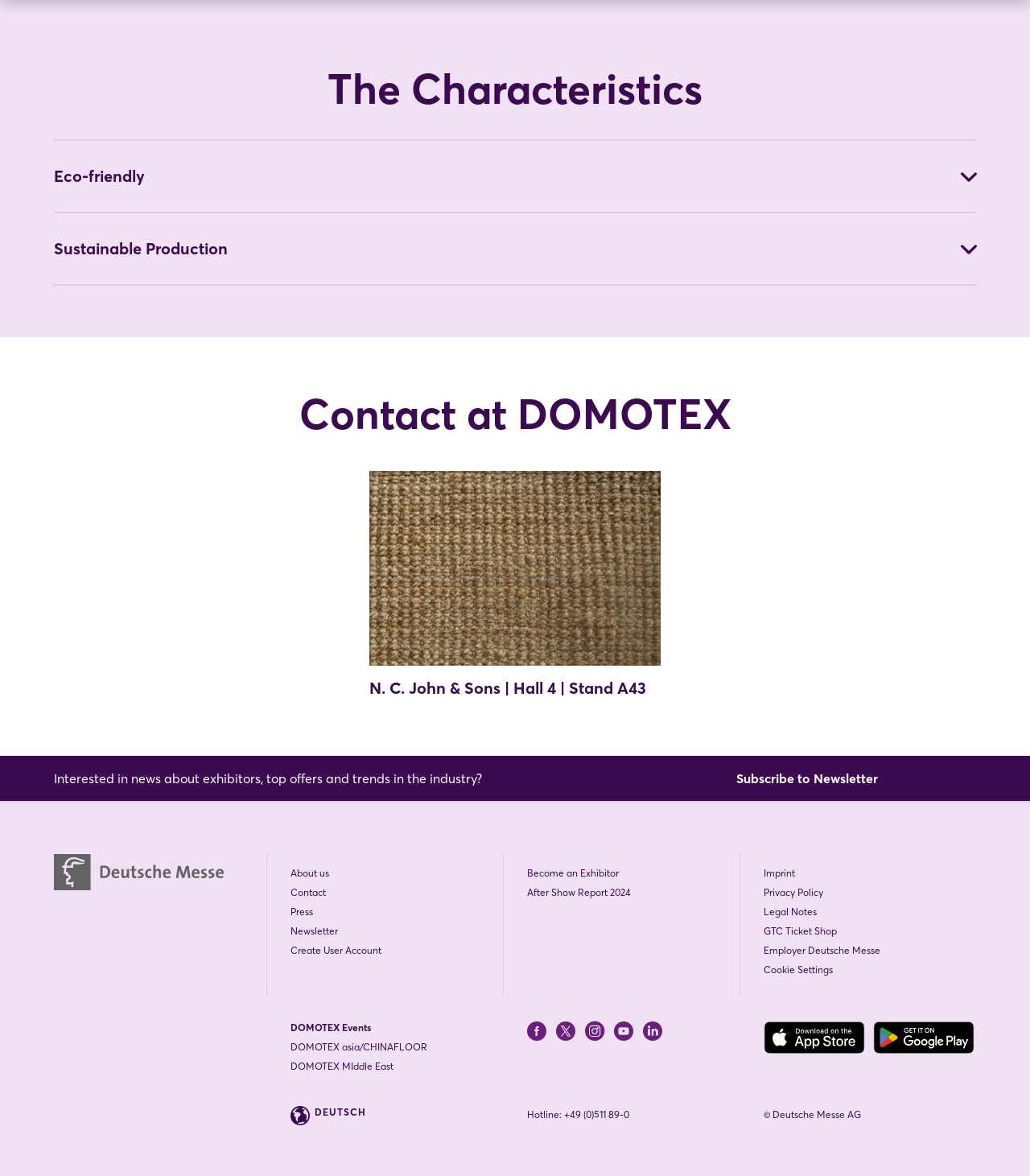Determine the bounding box coordinates of the UI element described below. Use the format (top-left x, top-left y, bottom-right x, bottom-right y) with floating point numbers between 0 and 1: Press

[0.282, 0.77, 0.488, 0.781]